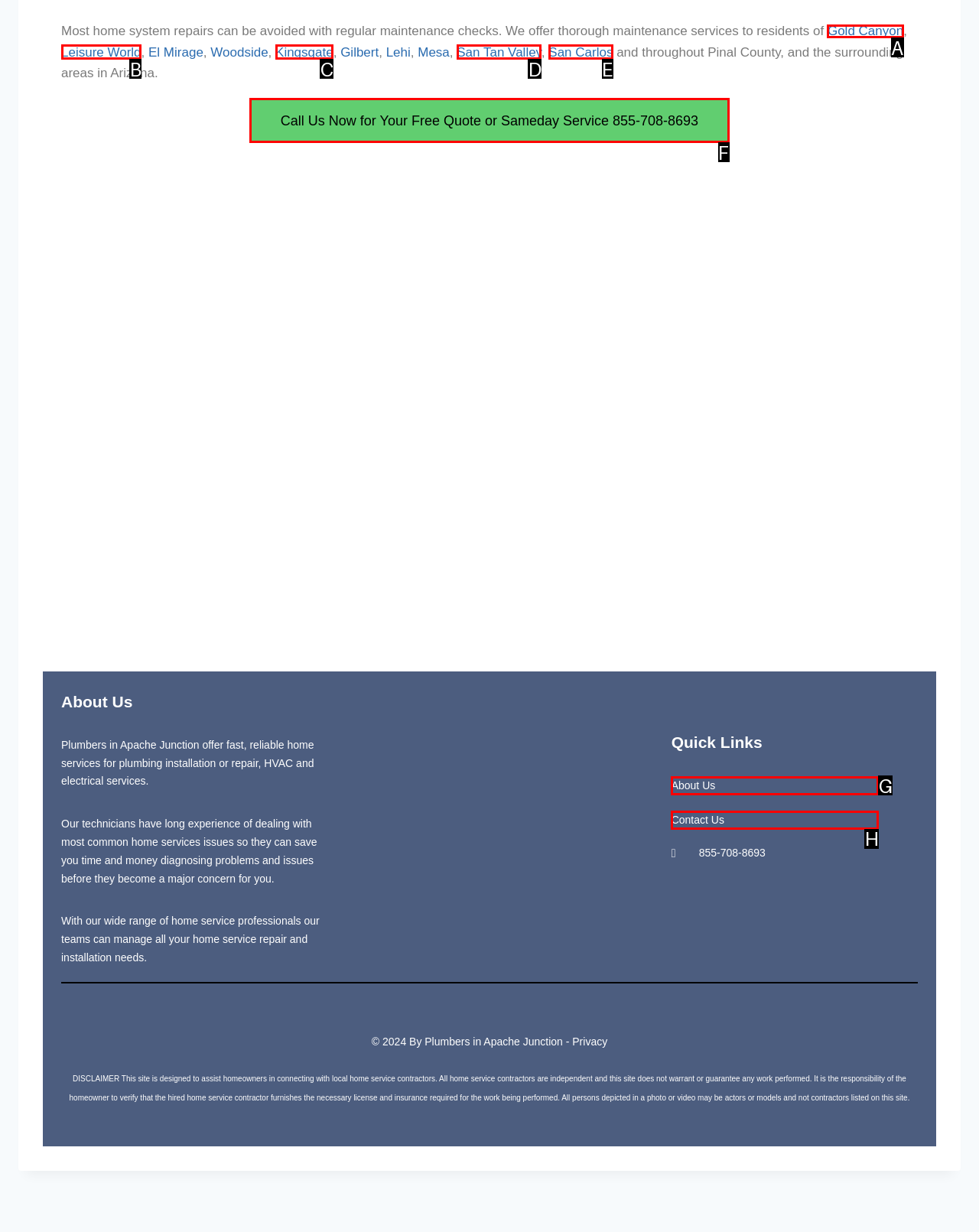Figure out which option to click to perform the following task: Click on the 'Gold Canyon' link
Provide the letter of the correct option in your response.

A